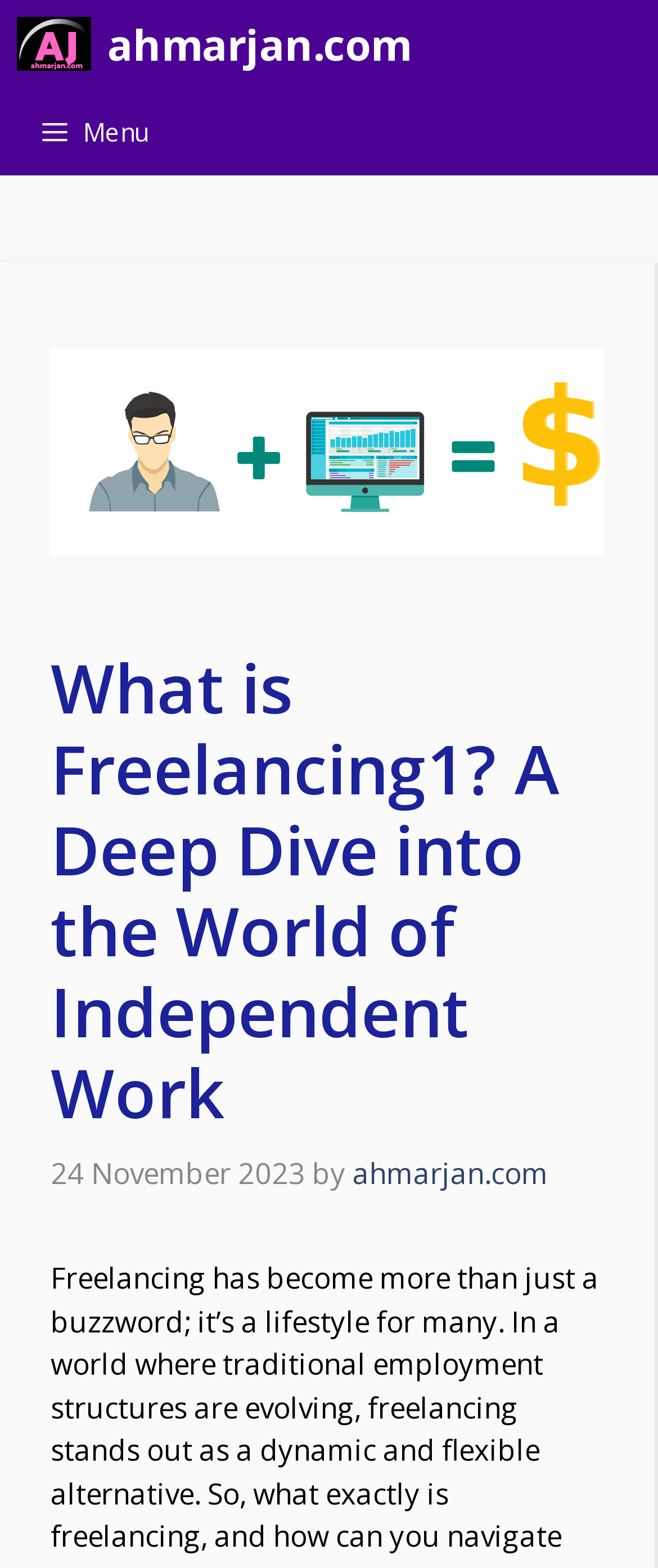Give a short answer using one word or phrase for the question:
Is there a menu on the webpage?

Yes